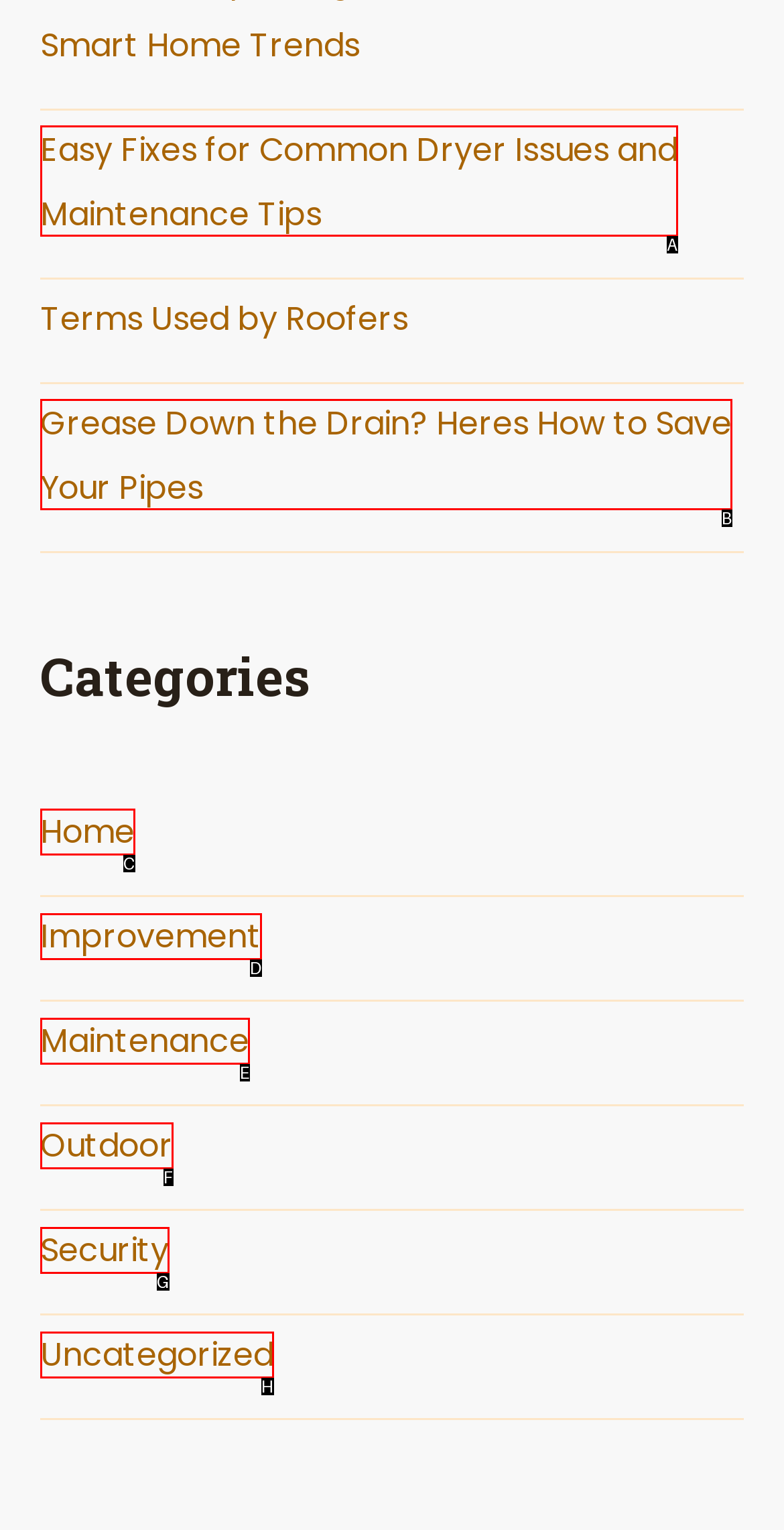Which UI element matches this description: Home?
Reply with the letter of the correct option directly.

C